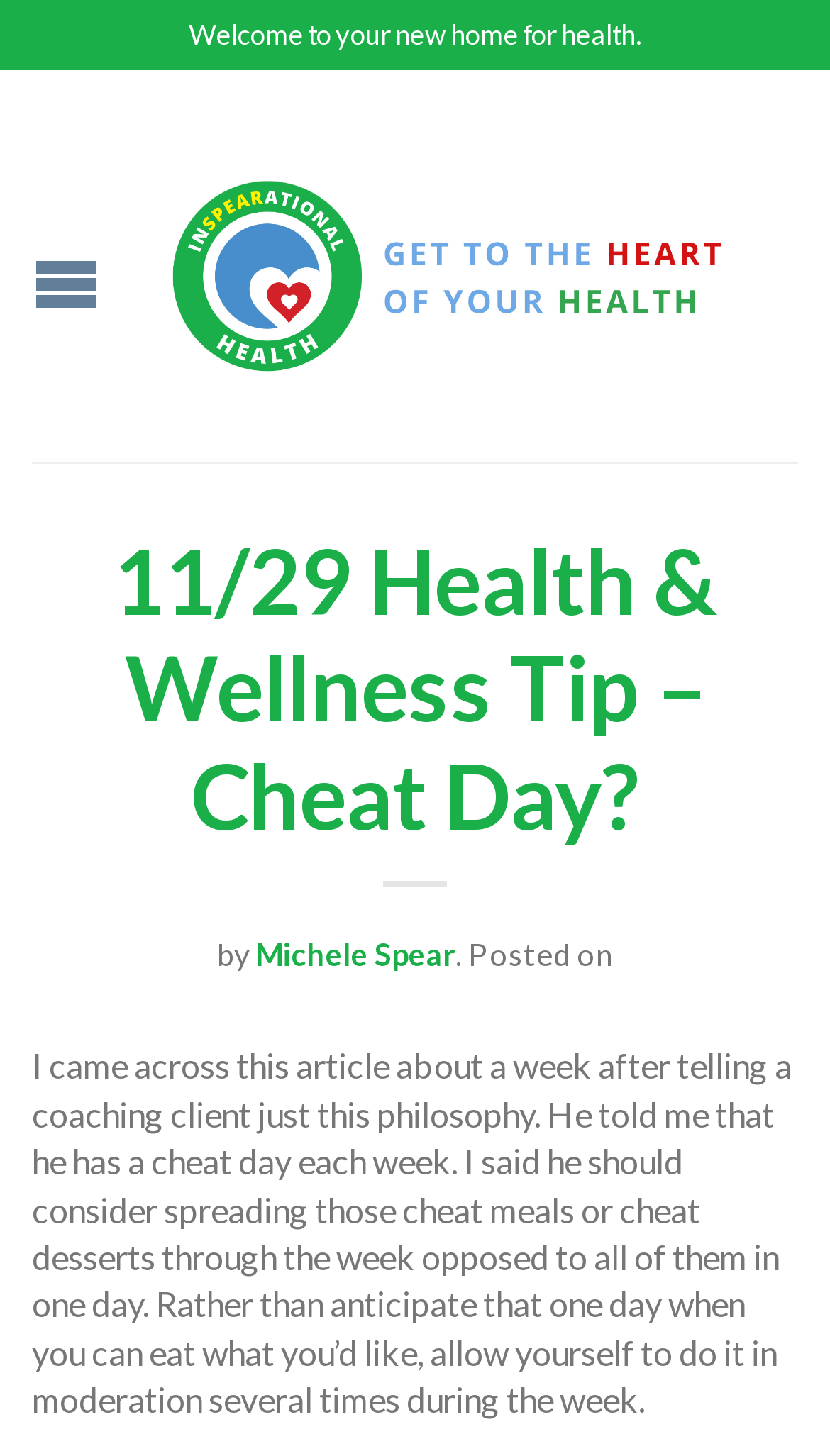Give a comprehensive overview of the webpage, including key elements.

The webpage is a health and wellness blog post titled "11/29 Health & Wellness Tip – Cheat Day?" from InSpearational Health. At the top of the page, there is a welcoming message that reads "Welcome to your new home for health." Below this message, there is a layout table that spans the entire width of the page. Within this table, there are two links: a small icon link on the left and a larger link with the text "InSpearational Health" on the right, accompanied by an image with the same text.

Below the layout table, there is a header section that takes up most of the page's height. The header contains the title of the blog post, "11/29 Health & Wellness Tip – Cheat Day?", followed by the author's name, "Michele Spear", and the posting date. The title is prominently displayed, taking up most of the header section's width.

The main content of the blog post is a single paragraph of text that discusses the idea of having a cheat day and suggests spreading out cheat meals or desserts throughout the week instead of having them all in one day. This paragraph is located below the header section and spans almost the entire width of the page.